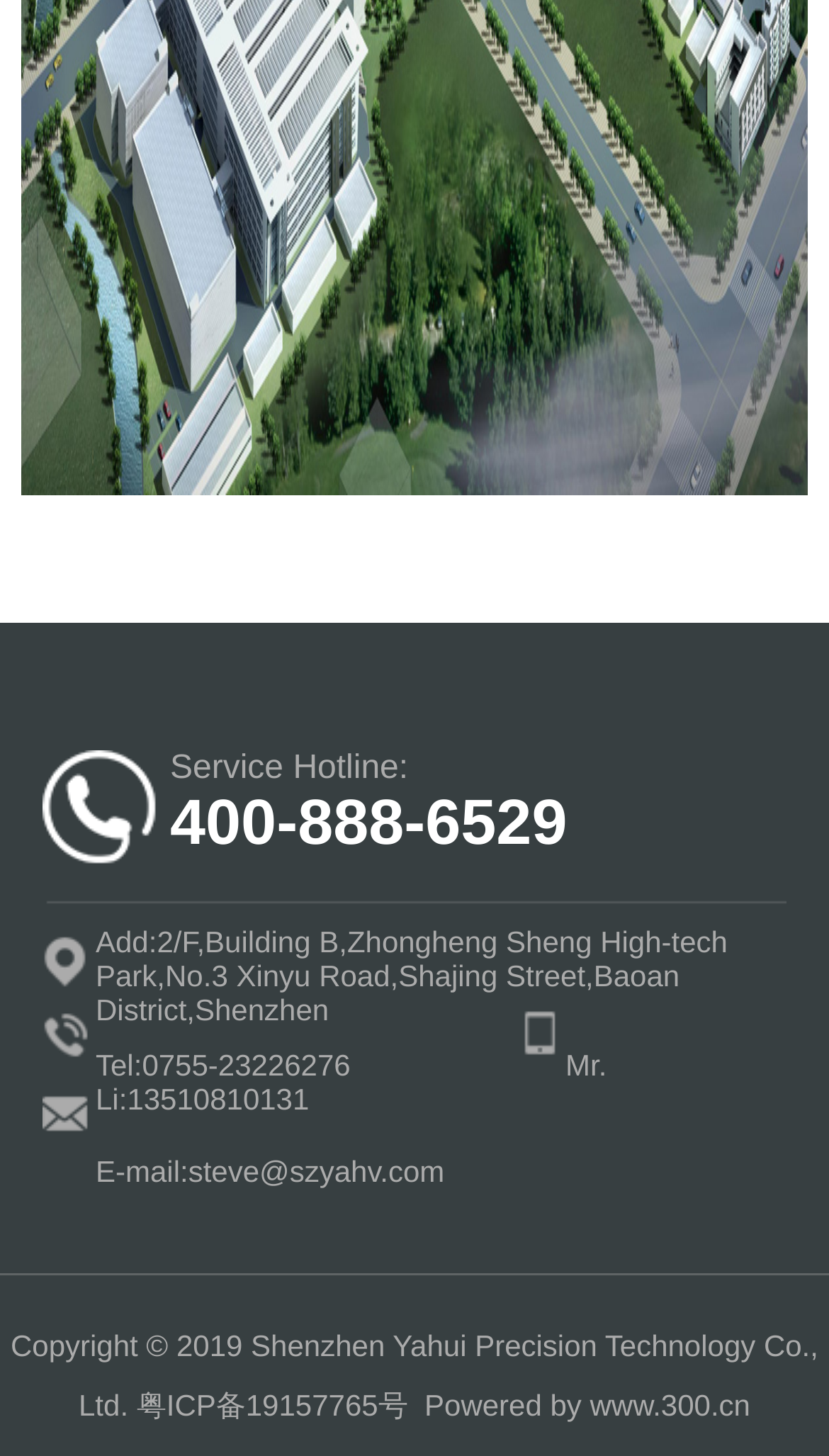What is the email address of the company?
Please answer the question with as much detail as possible using the screenshot.

I found the email address of the company by looking at the text 'E-mail:' and the corresponding email address next to it, which is 'steve@szyahv.com'.